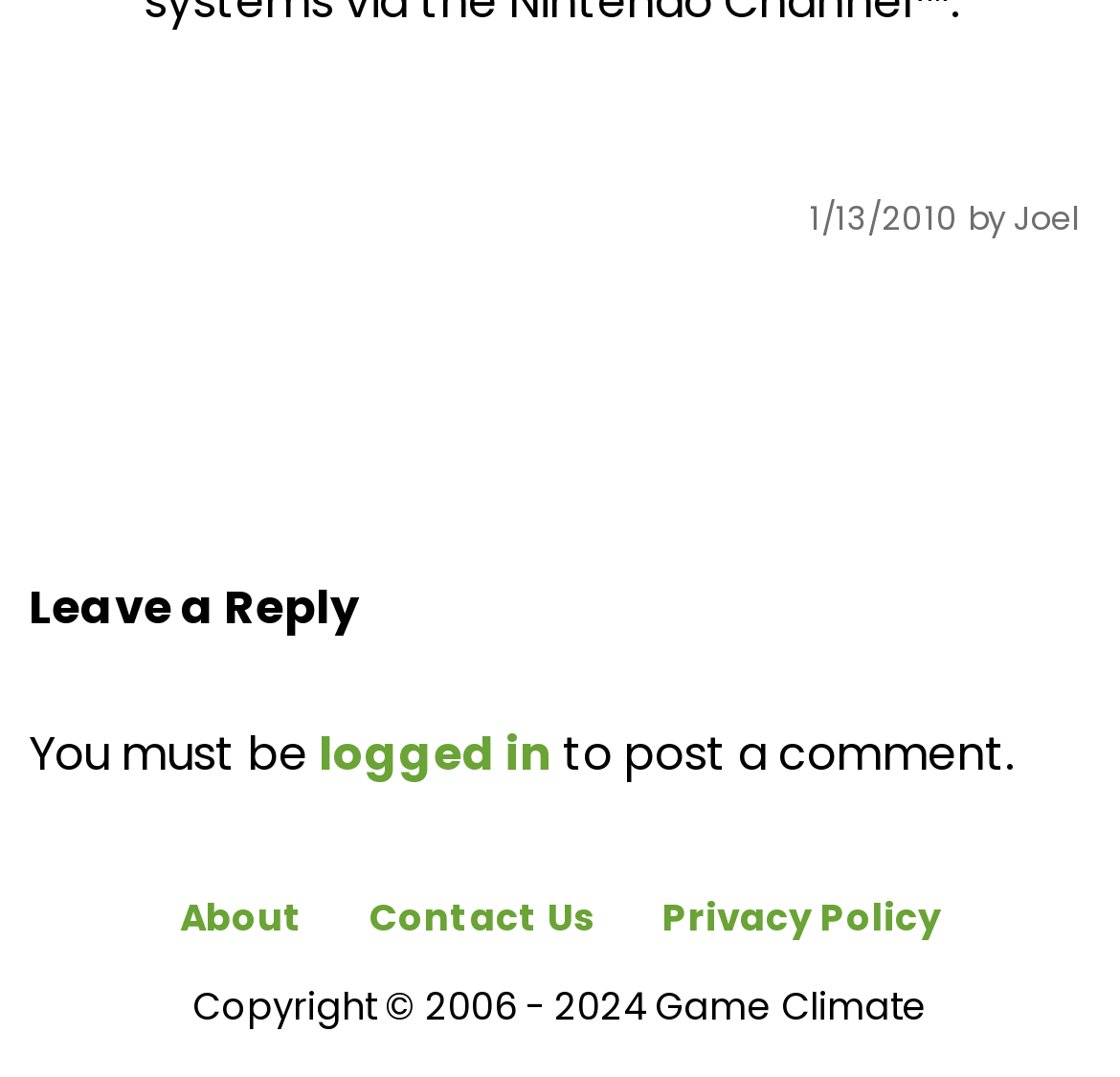Provide a one-word or short-phrase response to the question:
What is the title of the comment section?

Leave a Reply